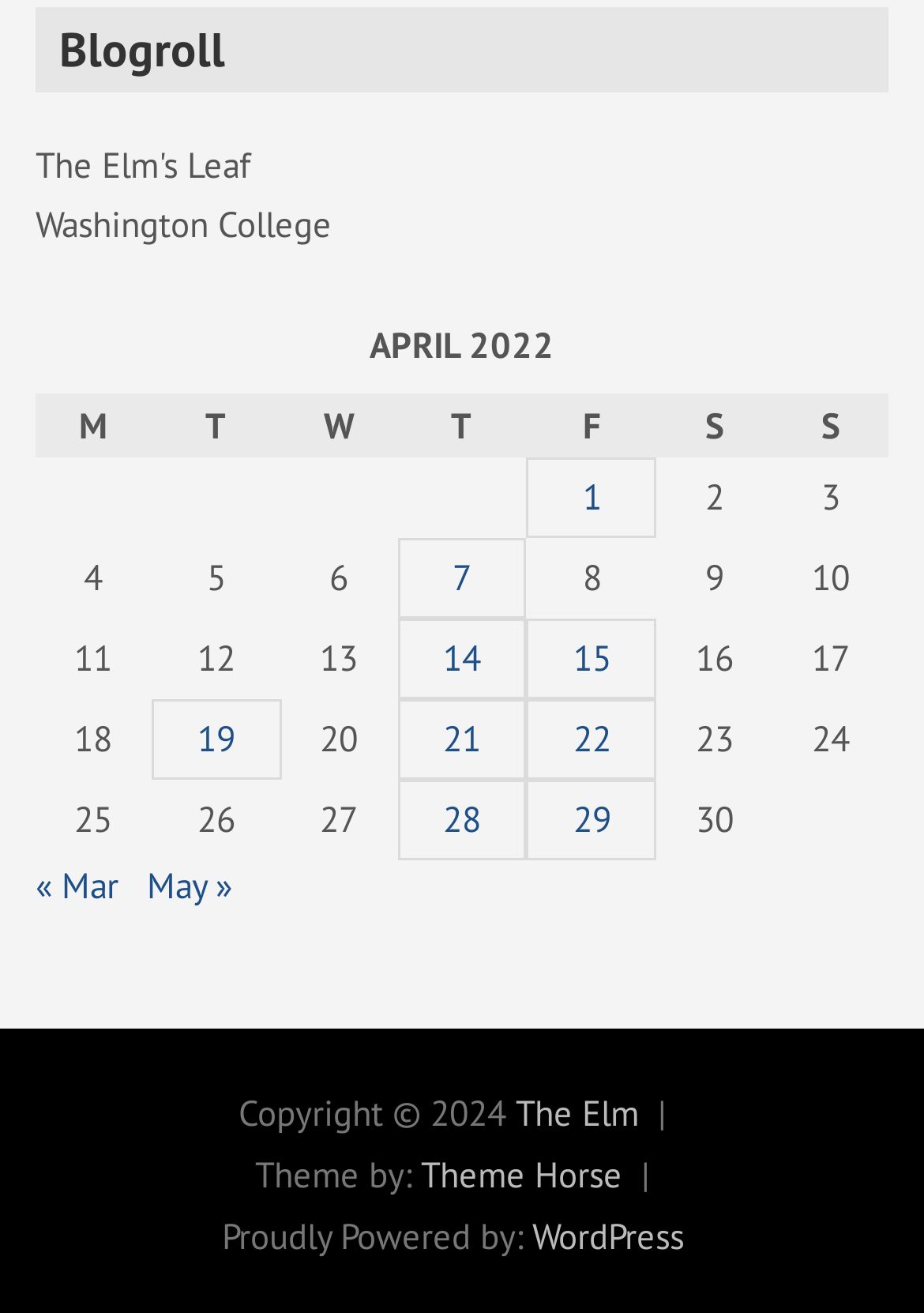Identify the bounding box for the described UI element: "May »".

[0.159, 0.657, 0.251, 0.691]